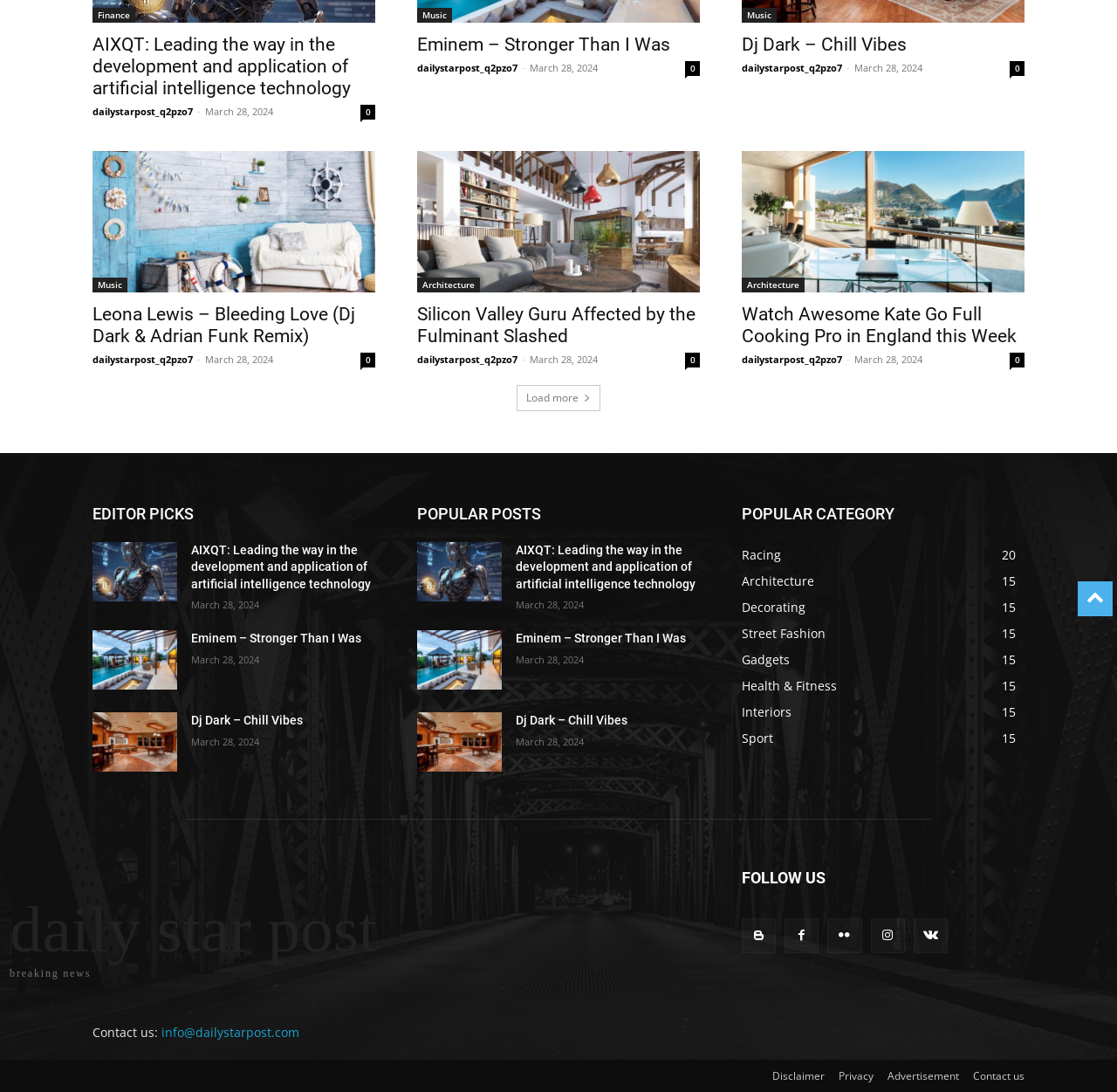Given the description: "daily star postbreaking news", determine the bounding box coordinates of the UI element. The coordinates should be formatted as four float numbers between 0 and 1, [left, top, right, bottom].

[0.083, 0.819, 0.263, 0.896]